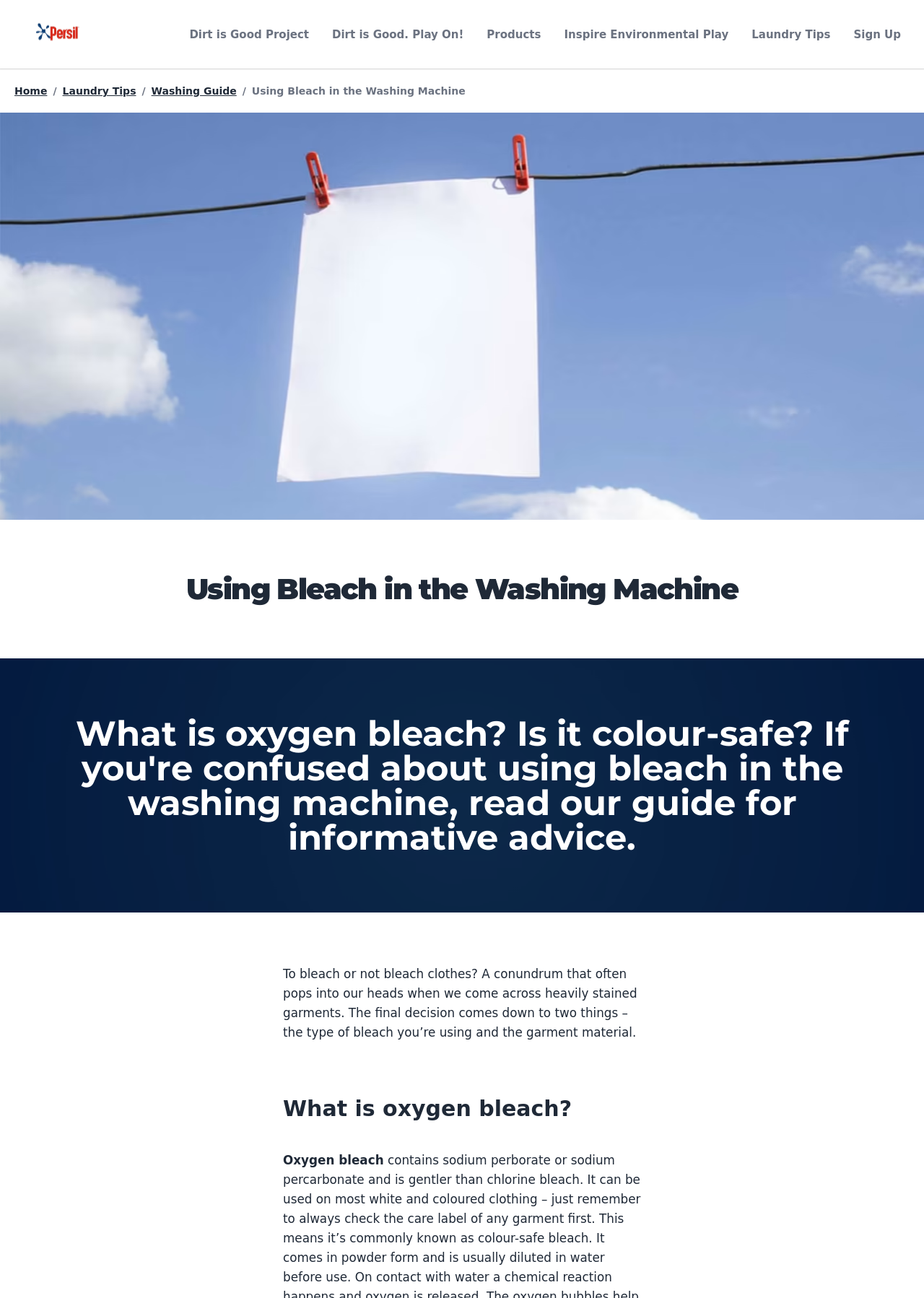Given the element description, predict the bounding box coordinates in the format (top-left x, top-left y, bottom-right x, bottom-right y). Make sure all values are between 0 and 1. Here is the element description: Products

[0.458, 0.335, 0.542, 0.352]